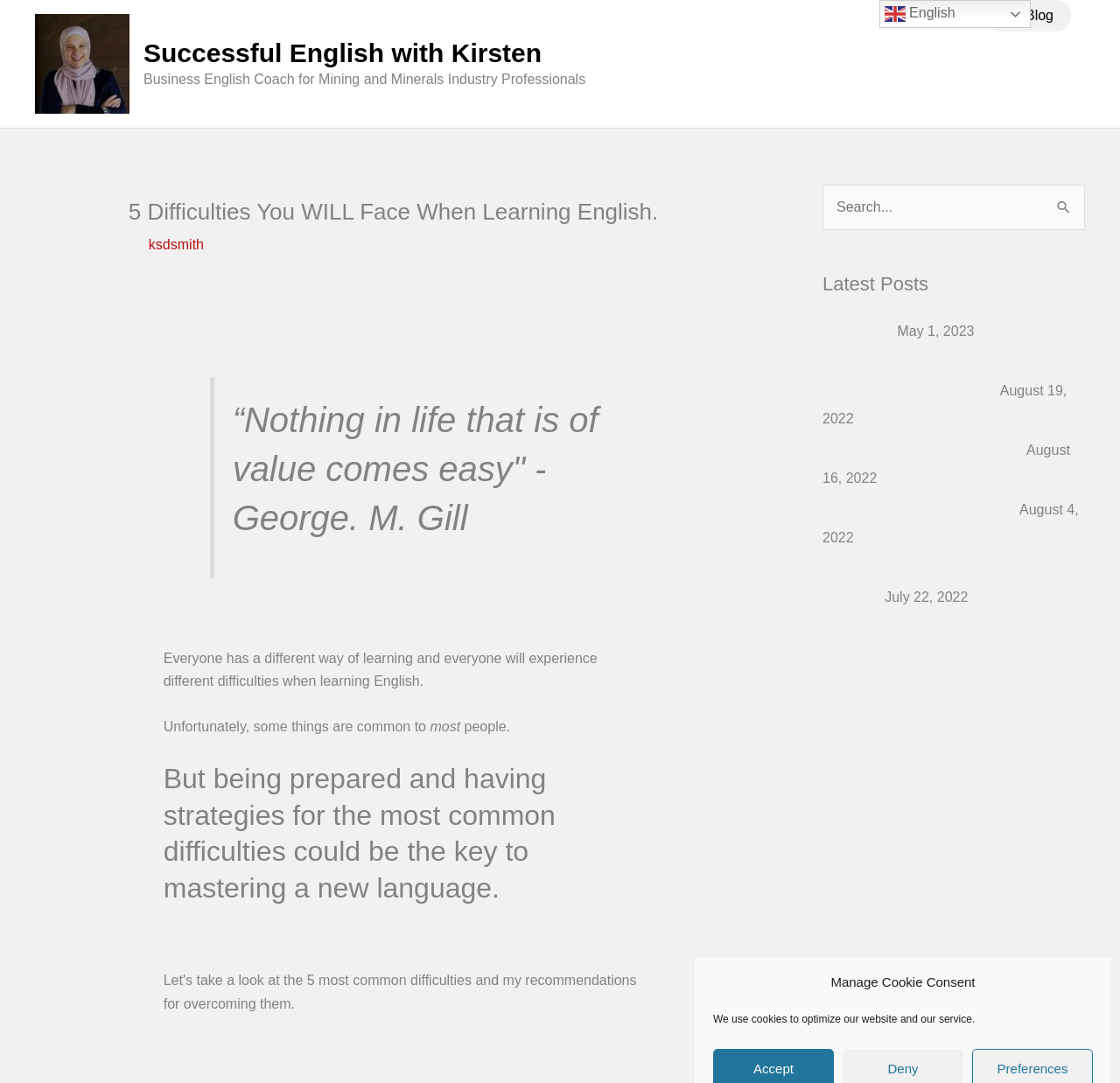Identify and provide the bounding box coordinates of the UI element described: "parent_node: Search for: value="Search"". The coordinates should be formatted as [left, top, right, bottom], with each number being a float between 0 and 1.

[0.934, 0.17, 0.969, 0.204]